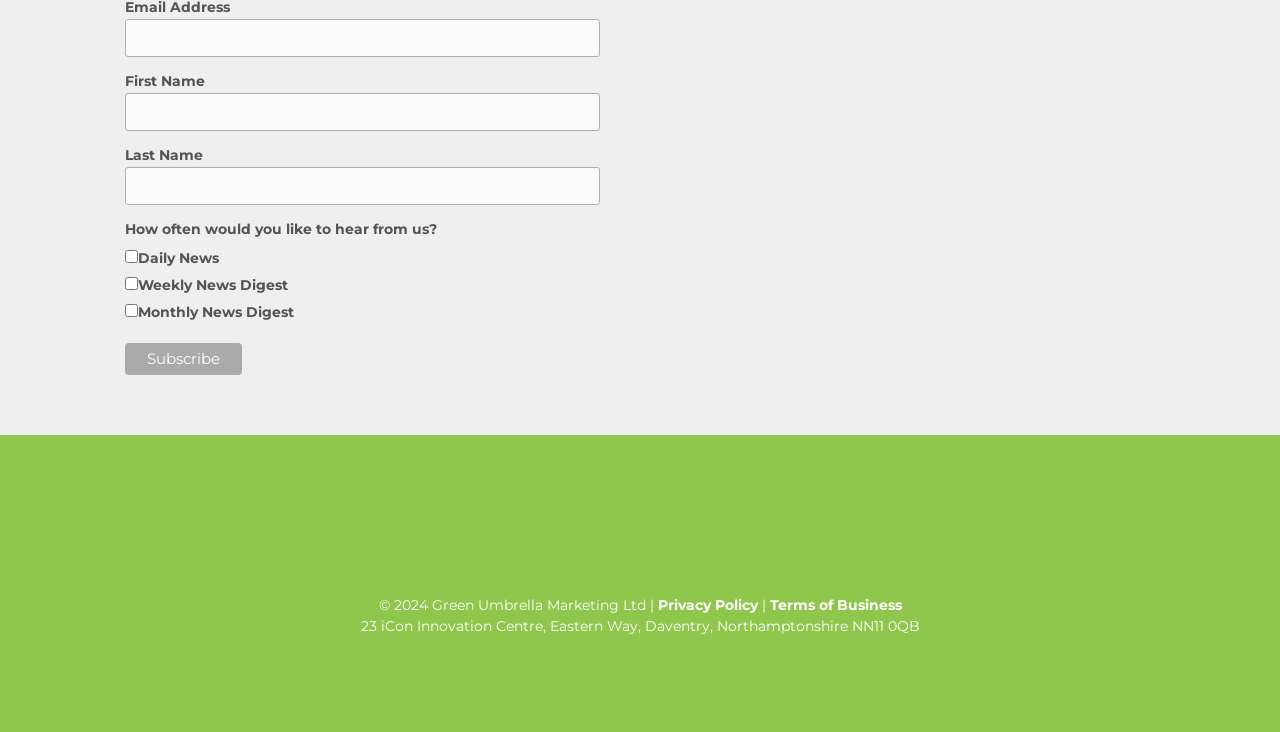Locate the bounding box coordinates of the segment that needs to be clicked to meet this instruction: "Enter email address".

[0.098, 0.026, 0.469, 0.078]